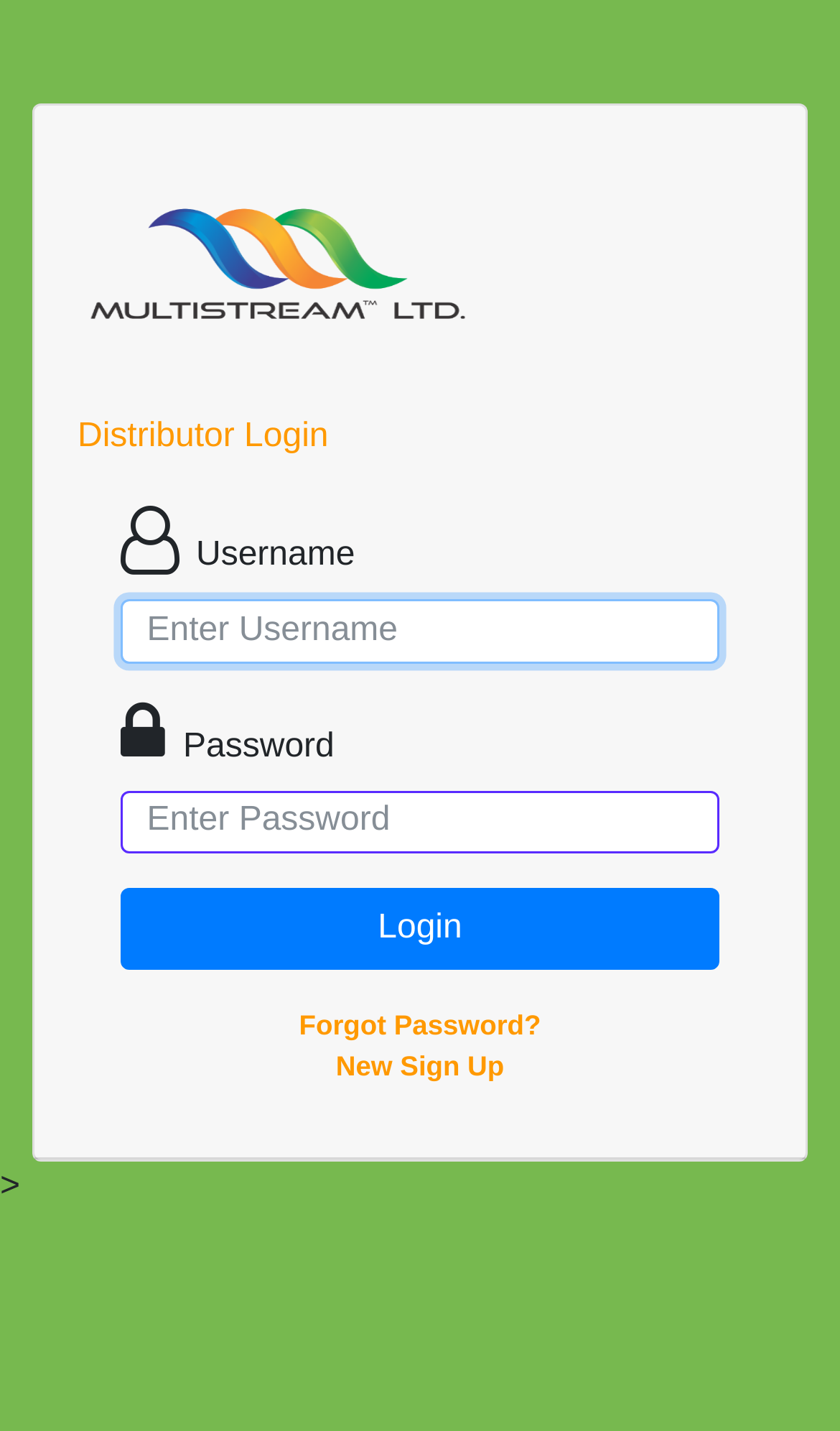Create an elaborate caption for the webpage.

The webpage appears to be a login page for distributors. At the top-left corner, there is a logo image. Below the logo, the text "Distributor Login" is displayed prominently. 

To the right of the logo, there is a form with two input fields: one for the username and one for the password. The username input field is labeled "Username" and has a placeholder text "Enter Username". The password input field is labeled "Password" and has a placeholder text "Enter Password". Both input fields are required.

Below the input fields, there is a "Login" button. To the right of the "Login" button, there are two links: "Forgot Password?" and "New Sign Up". 

At the very bottom of the page, there is a small ">" symbol, which might be a navigation element or a decorative icon.